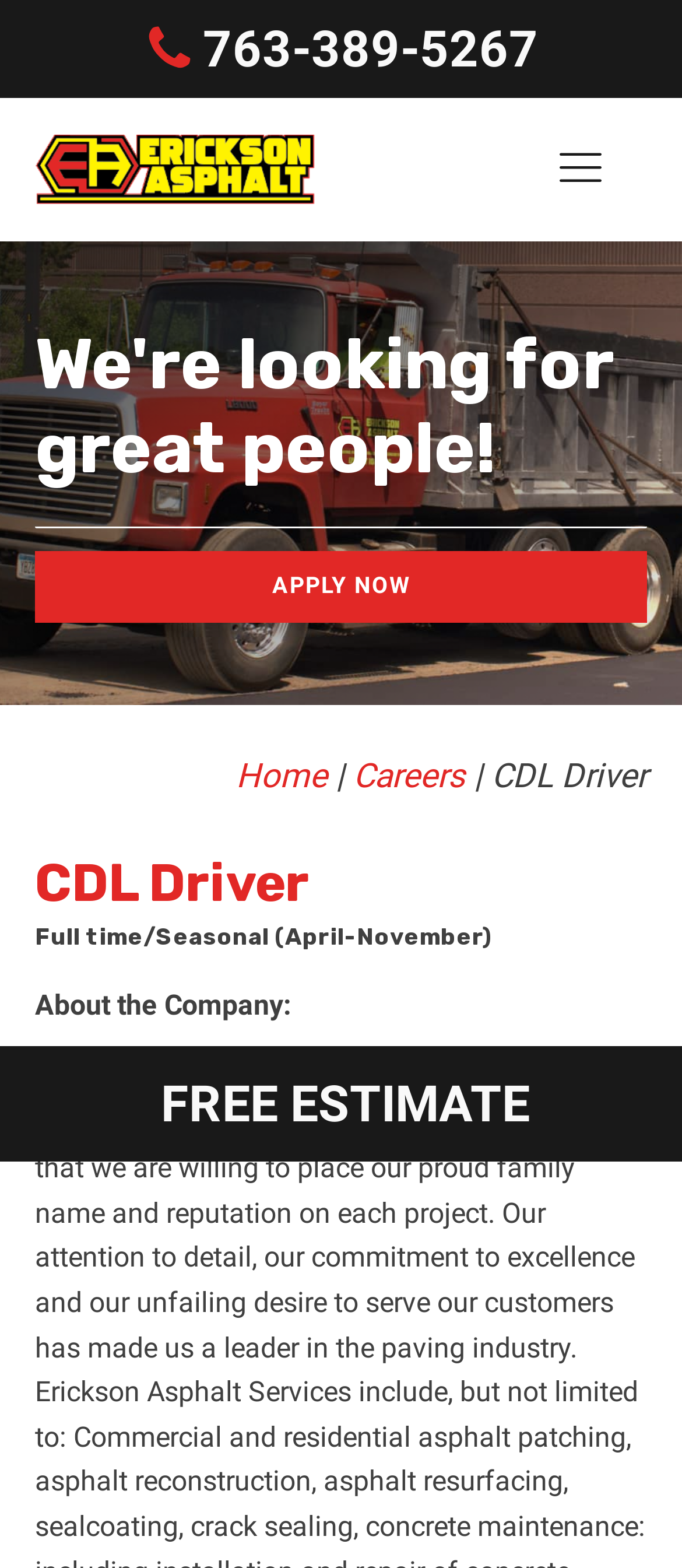Write a detailed summary of the webpage, including text, images, and layout.

The webpage is about a job posting for a CDL Driver position at Erickson Asphalt & Concrete. At the top left, there is a link to call the company at 763-389-5267, accompanied by a phone icon. Next to it, there is a link to the company's website, "Erickson Asphalt", which is also represented by an image. On the top right, there is a menu icon.

Below the top section, there is a heading that reads "We're looking for great people!" followed by a call-to-action link "APPLY NOW". Underneath, there is a navigation section with breadcrumbs, showing the path "Home > Careers > CDL Driver".

The main content of the page starts with a heading "CDL Driver" and a subheading "Full time/Seasonal (April-November)". Below this, there is a section titled "About the Company:", which likely contains information about the company. On the right side of this section, there is a button that reads "FREE ESTIMATE".